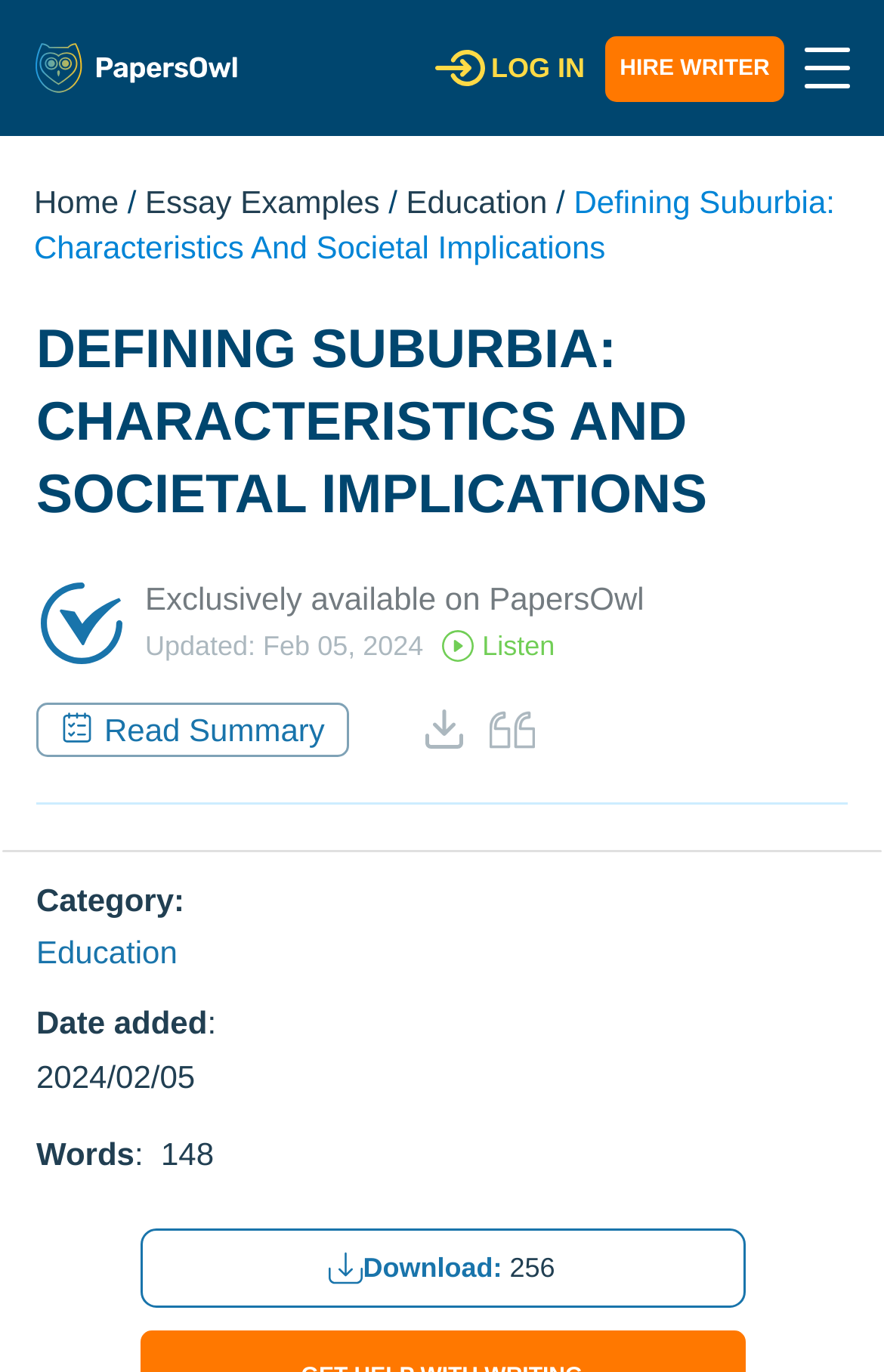Identify the text that serves as the heading for the webpage and generate it.

DEFINING SUBURBIA: CHARACTERISTICS AND SOCIETAL IMPLICATIONS